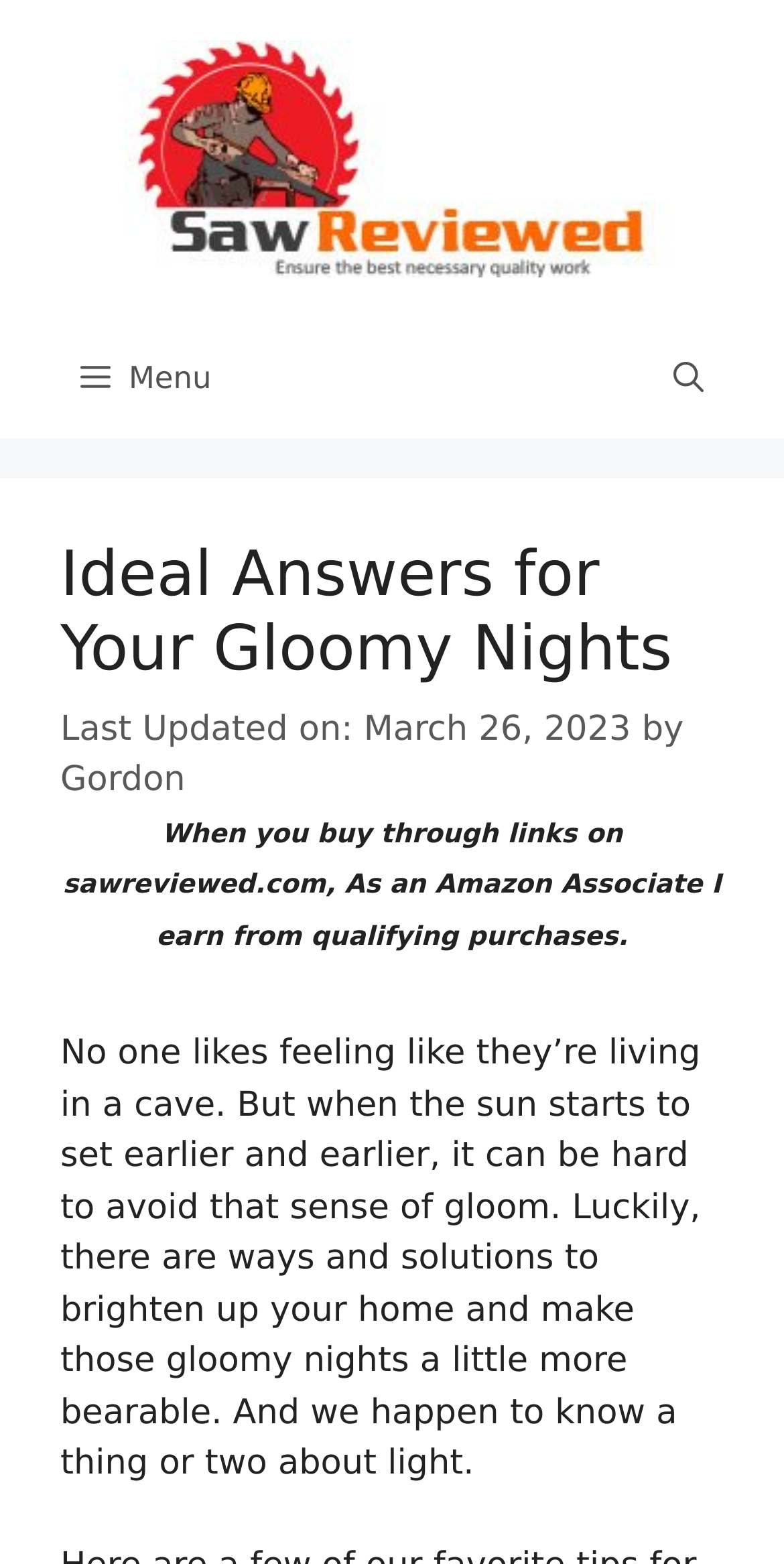Please provide a brief answer to the following inquiry using a single word or phrase:
Who is the author of the article?

Gordon